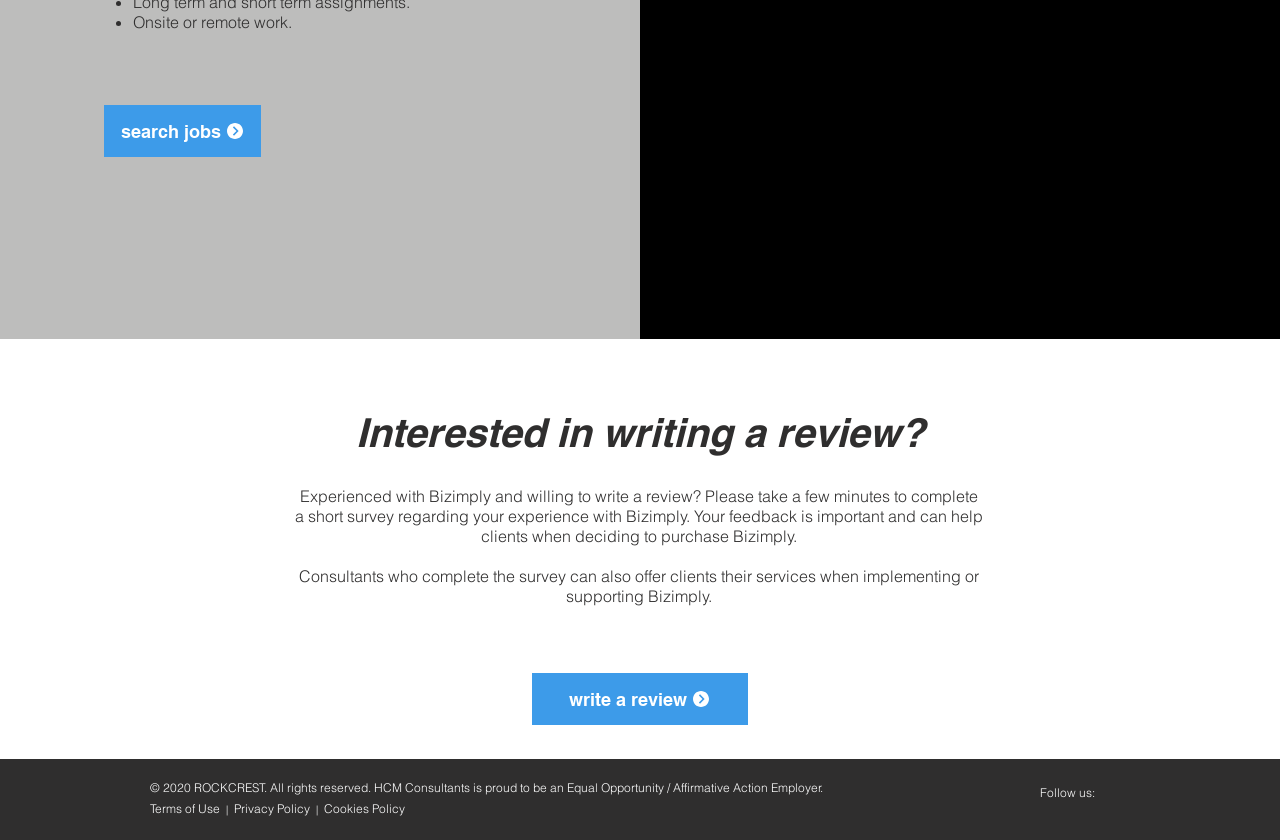What is the purpose of the survey?
Using the visual information, answer the question in a single word or phrase.

to provide feedback